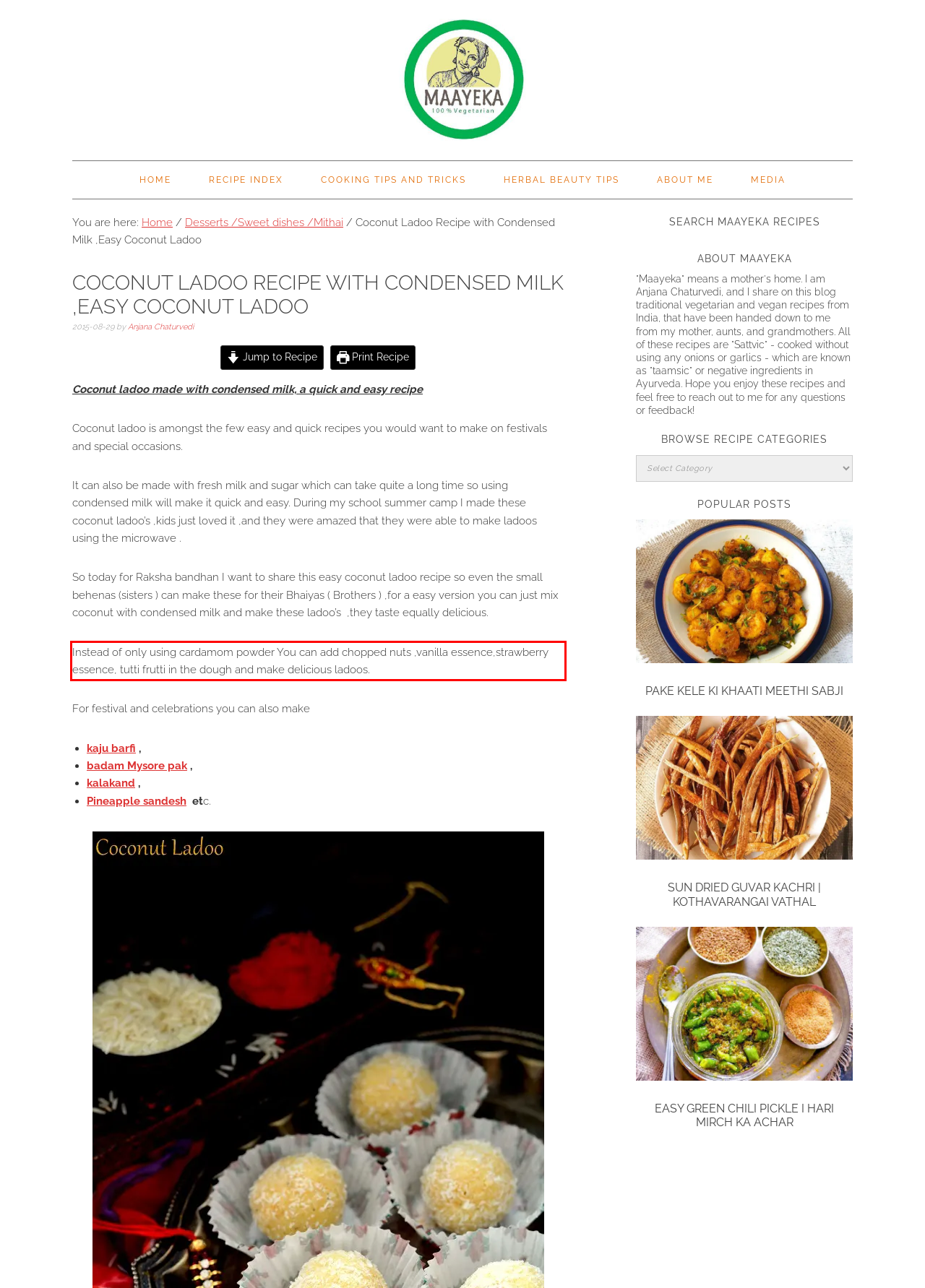Please recognize and transcribe the text located inside the red bounding box in the webpage image.

Instead of only using cardamom powder You can add chopped nuts ,vanilla essence,strawberry essence, tutti frutti in the dough and make delicious ladoos.